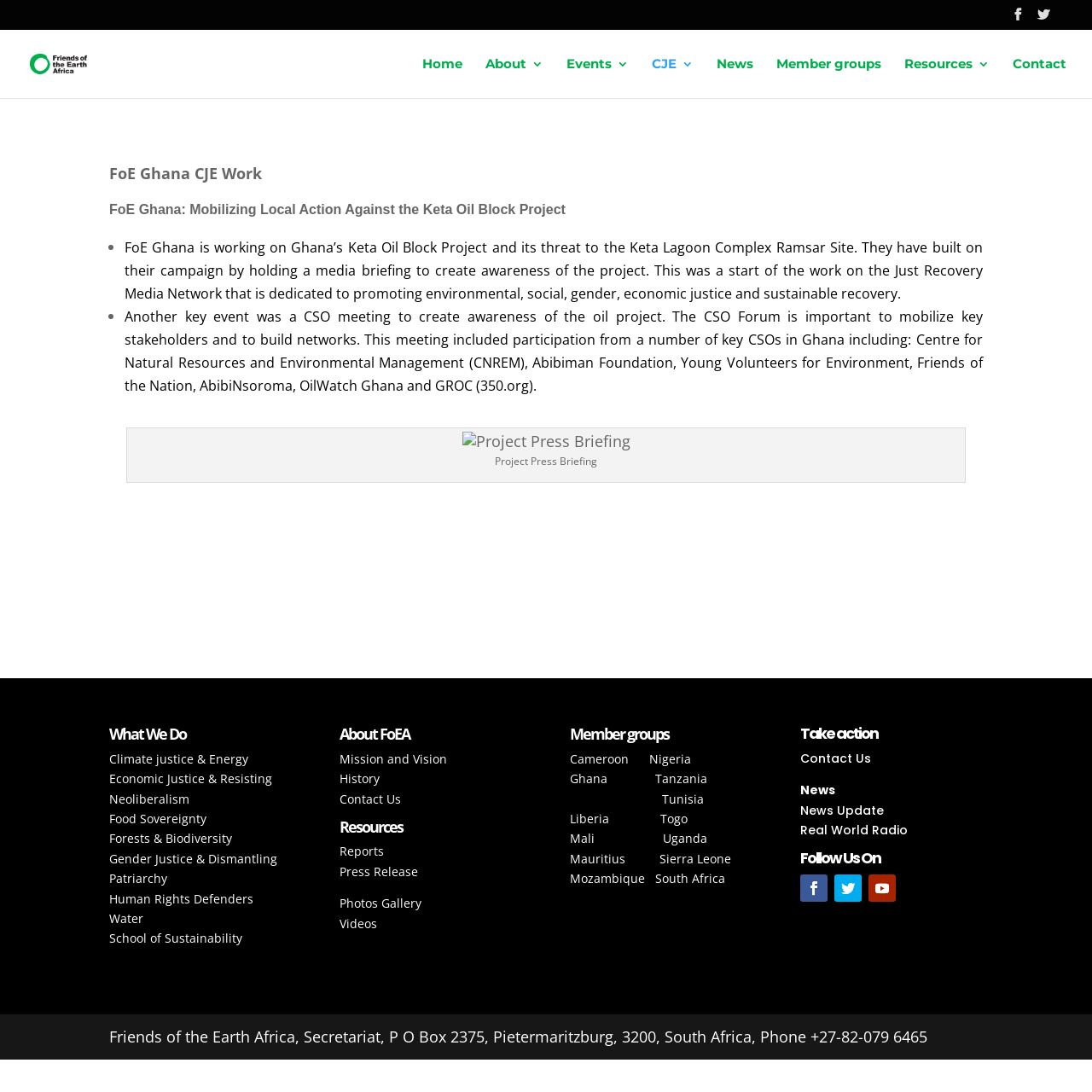Locate the bounding box coordinates of the area where you should click to accomplish the instruction: "Read about FoE Ghana CJE Work".

[0.1, 0.149, 0.24, 0.168]